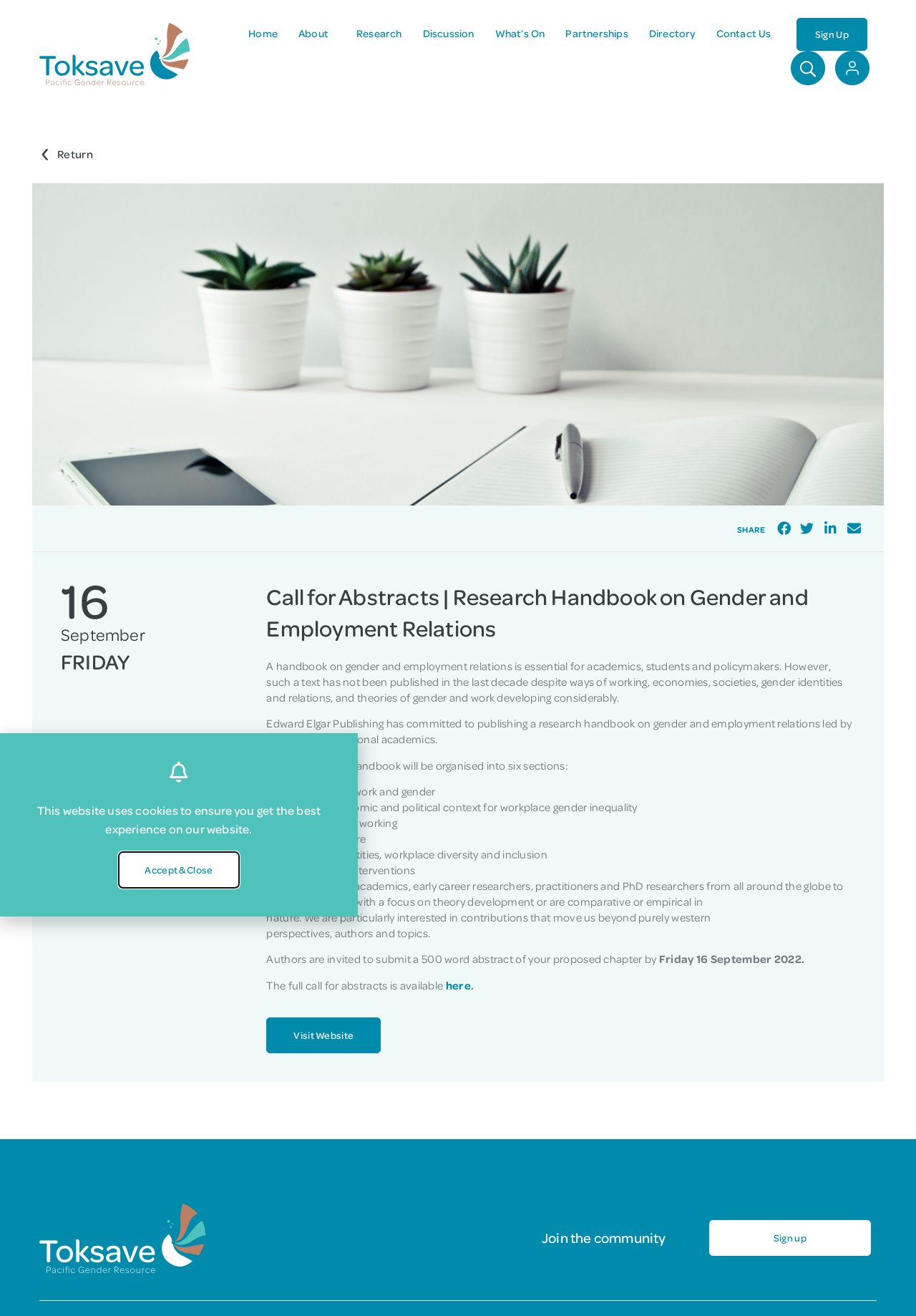Please answer the following query using a single word or phrase: 
What is the deadline for submitting abstracts?

16 September 2022